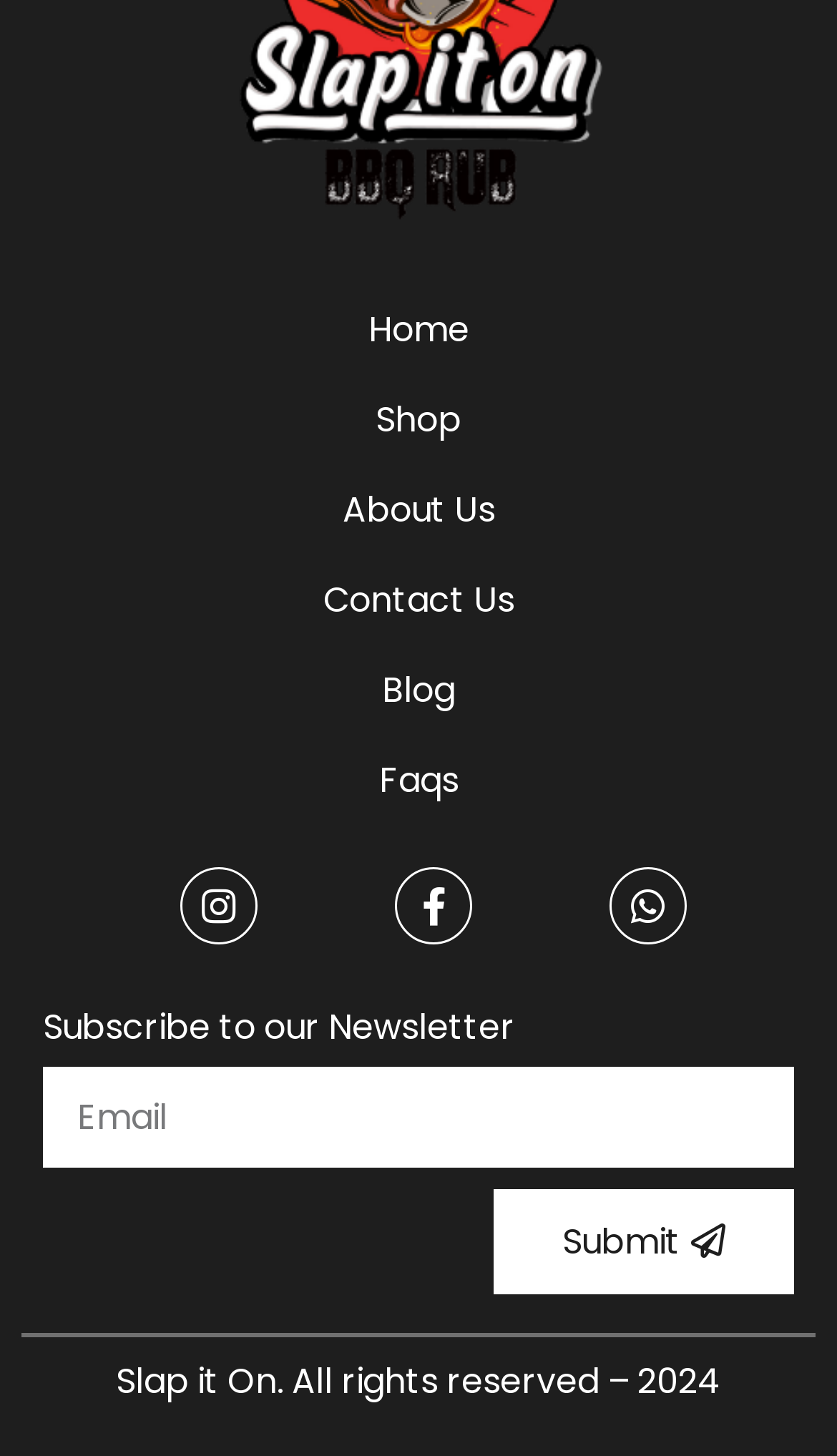How many social media links are there?
Please provide a single word or phrase based on the screenshot.

3